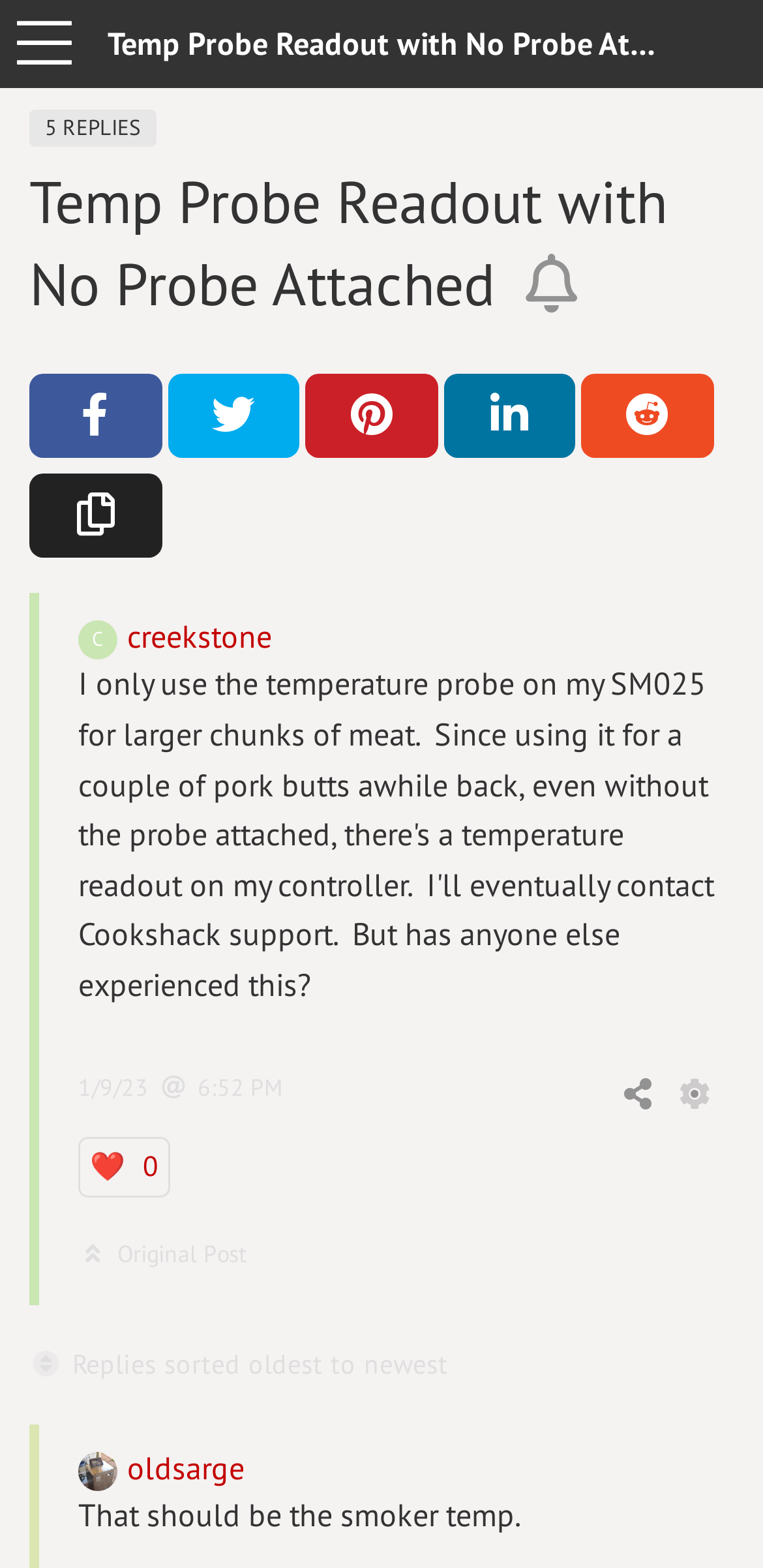Identify the bounding box coordinates of the element that should be clicked to fulfill this task: "Share on Facebook". The coordinates should be provided as four float numbers between 0 and 1, i.e., [left, top, right, bottom].

[0.038, 0.239, 0.212, 0.293]